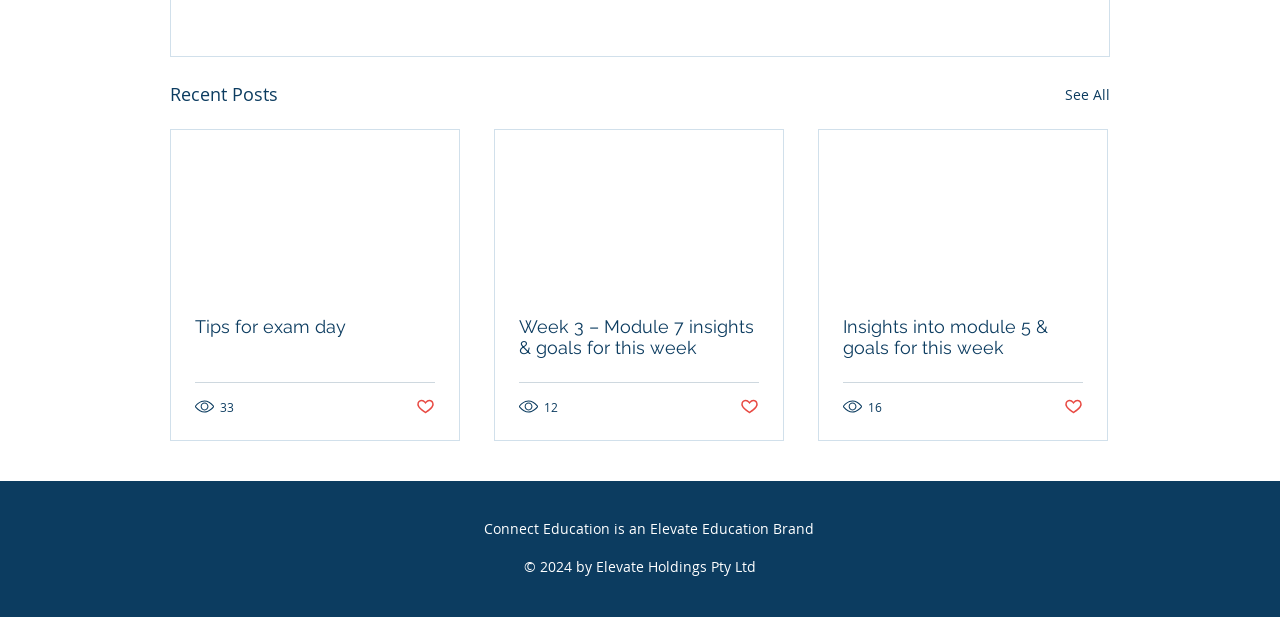Locate the bounding box coordinates of the area you need to click to fulfill this instruction: 'View the article about module 5 insights'. The coordinates must be in the form of four float numbers ranging from 0 to 1: [left, top, right, bottom].

[0.659, 0.644, 0.691, 0.674]